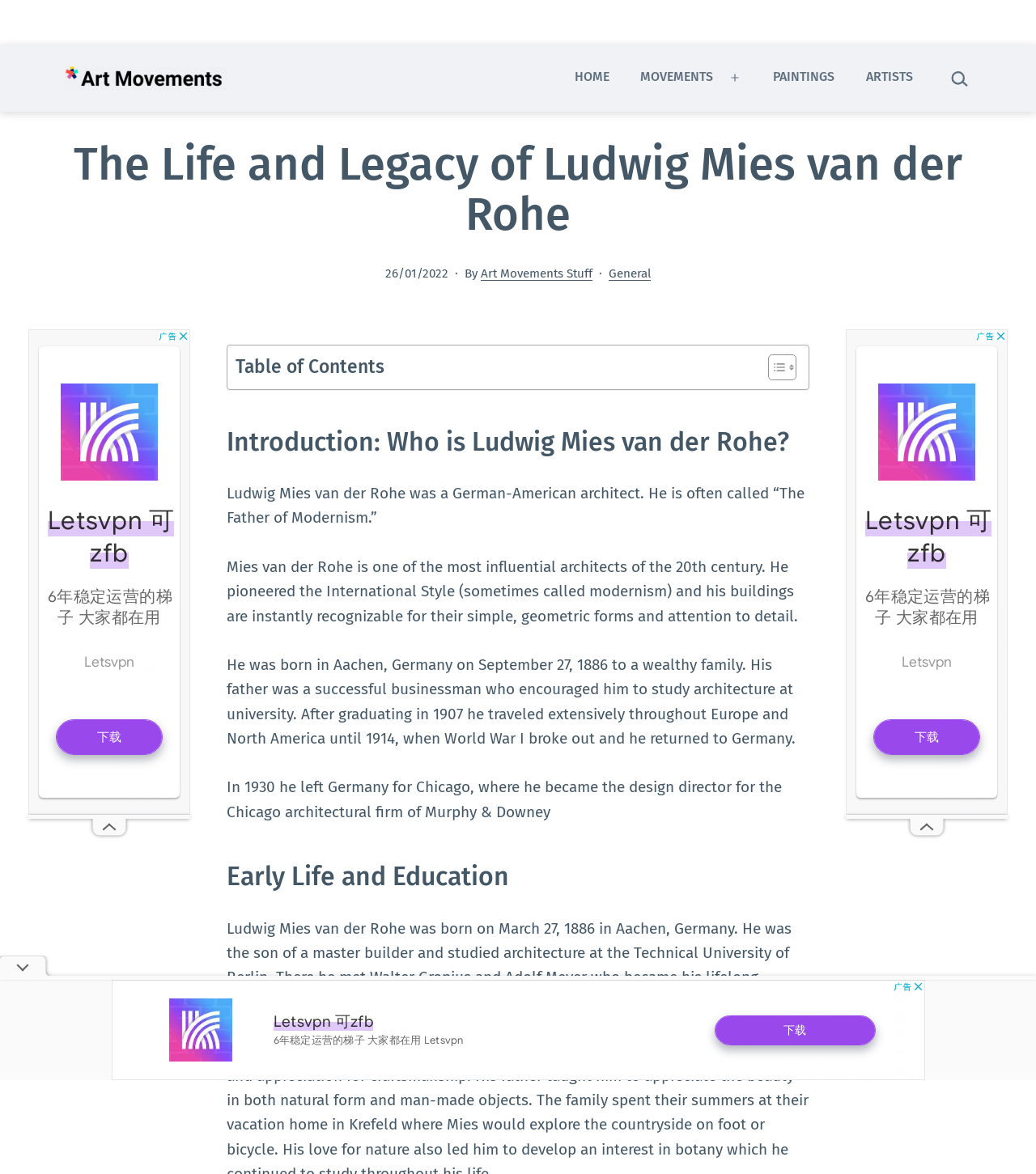Kindly determine the bounding box coordinates for the area that needs to be clicked to execute this instruction: "Read about paintings".

[0.736, 0.012, 0.816, 0.045]